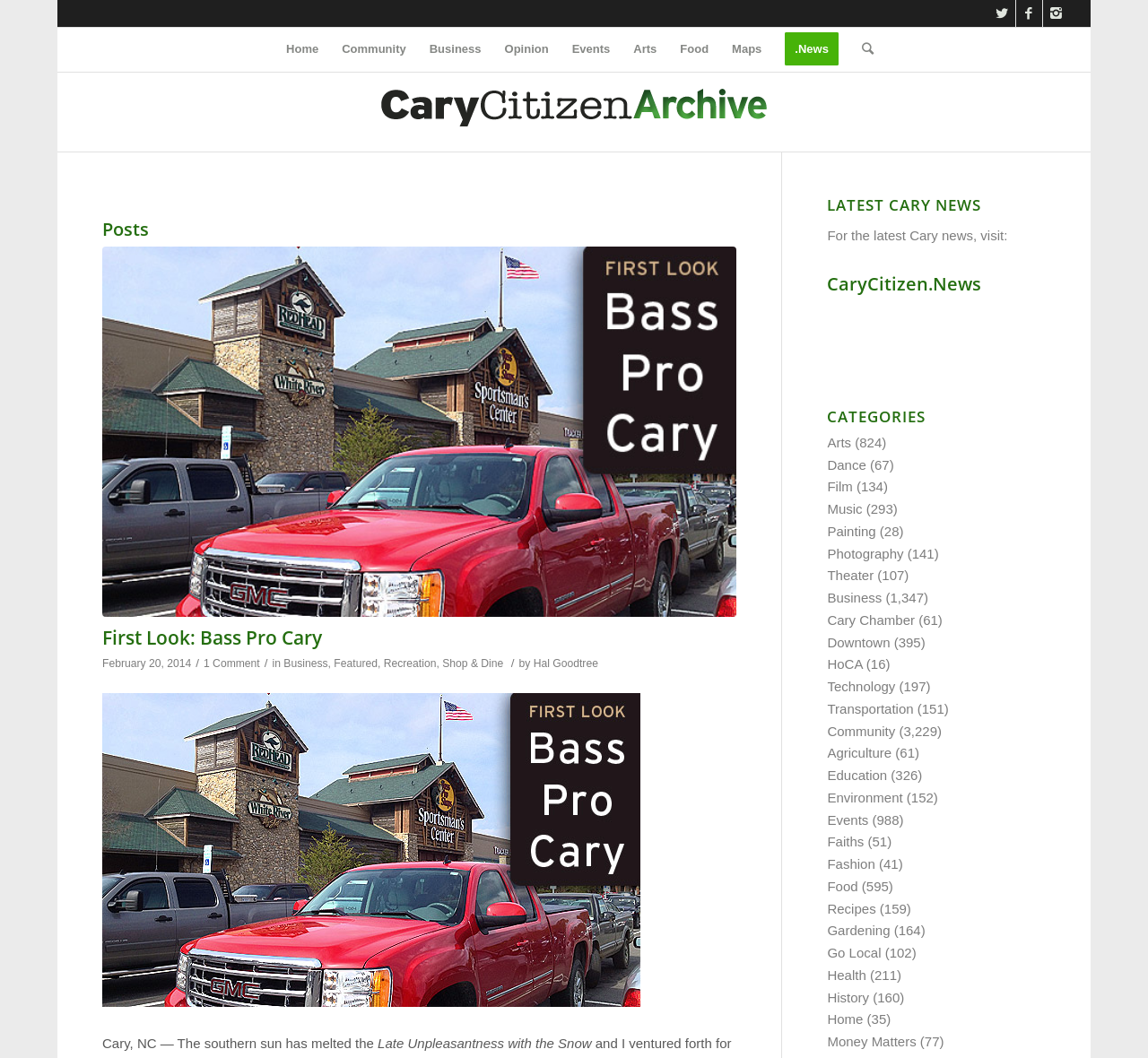Find the bounding box coordinates for the element described here: "Hal Goodtree".

[0.465, 0.621, 0.521, 0.633]